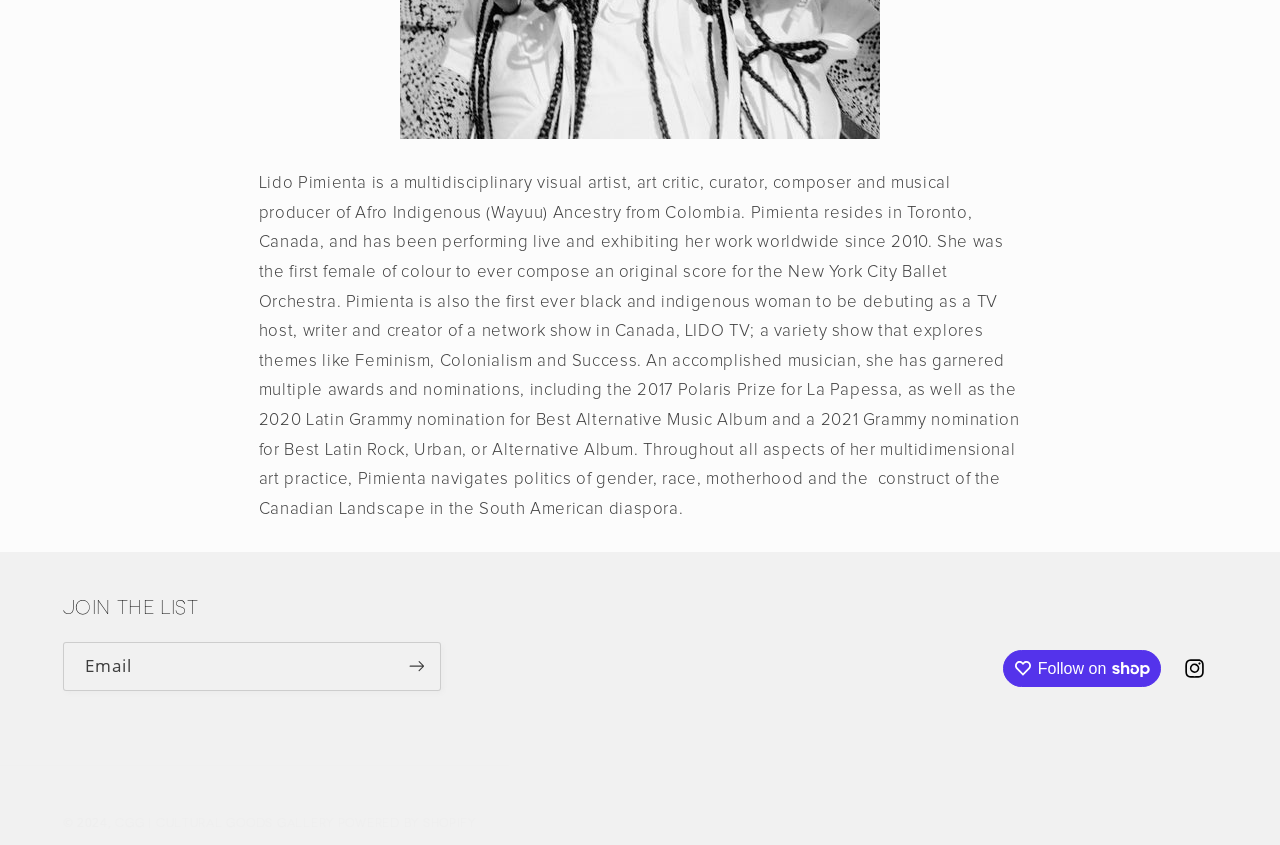Calculate the bounding box coordinates of the UI element given the description: "Powered by Shopify".

[0.264, 0.966, 0.372, 0.982]